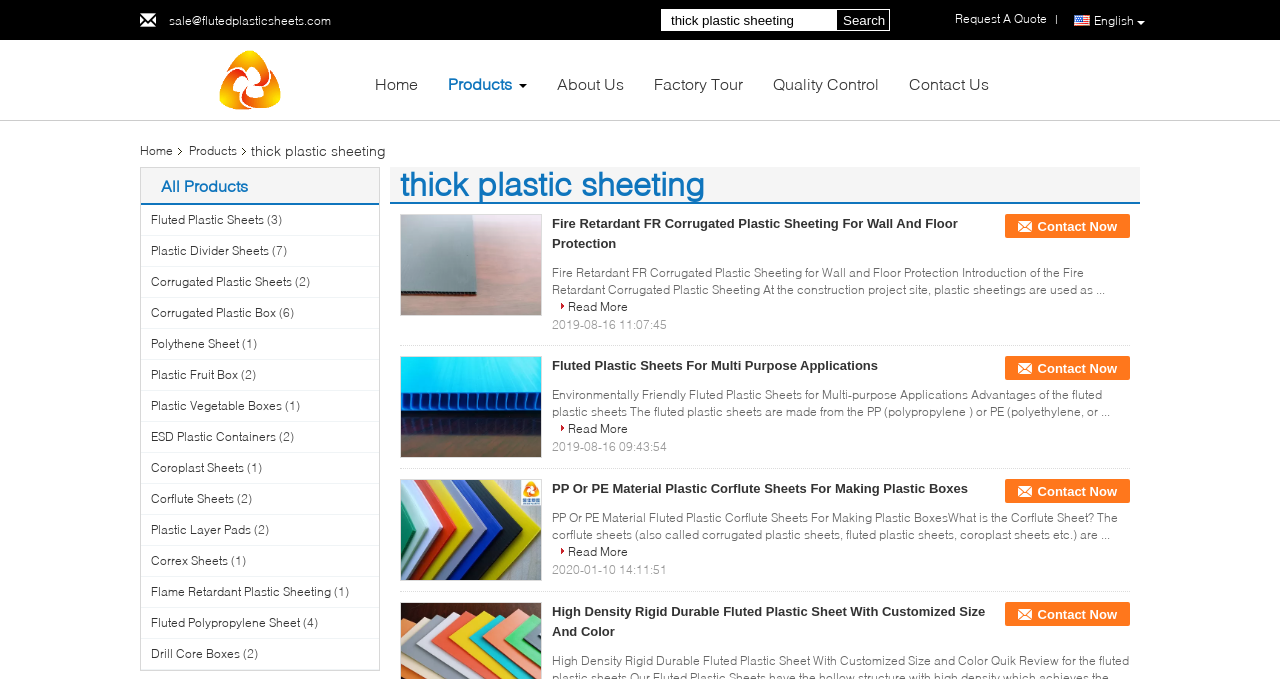Show the bounding box coordinates for the HTML element described as: "Corrugated Plastic Box".

[0.118, 0.449, 0.216, 0.471]